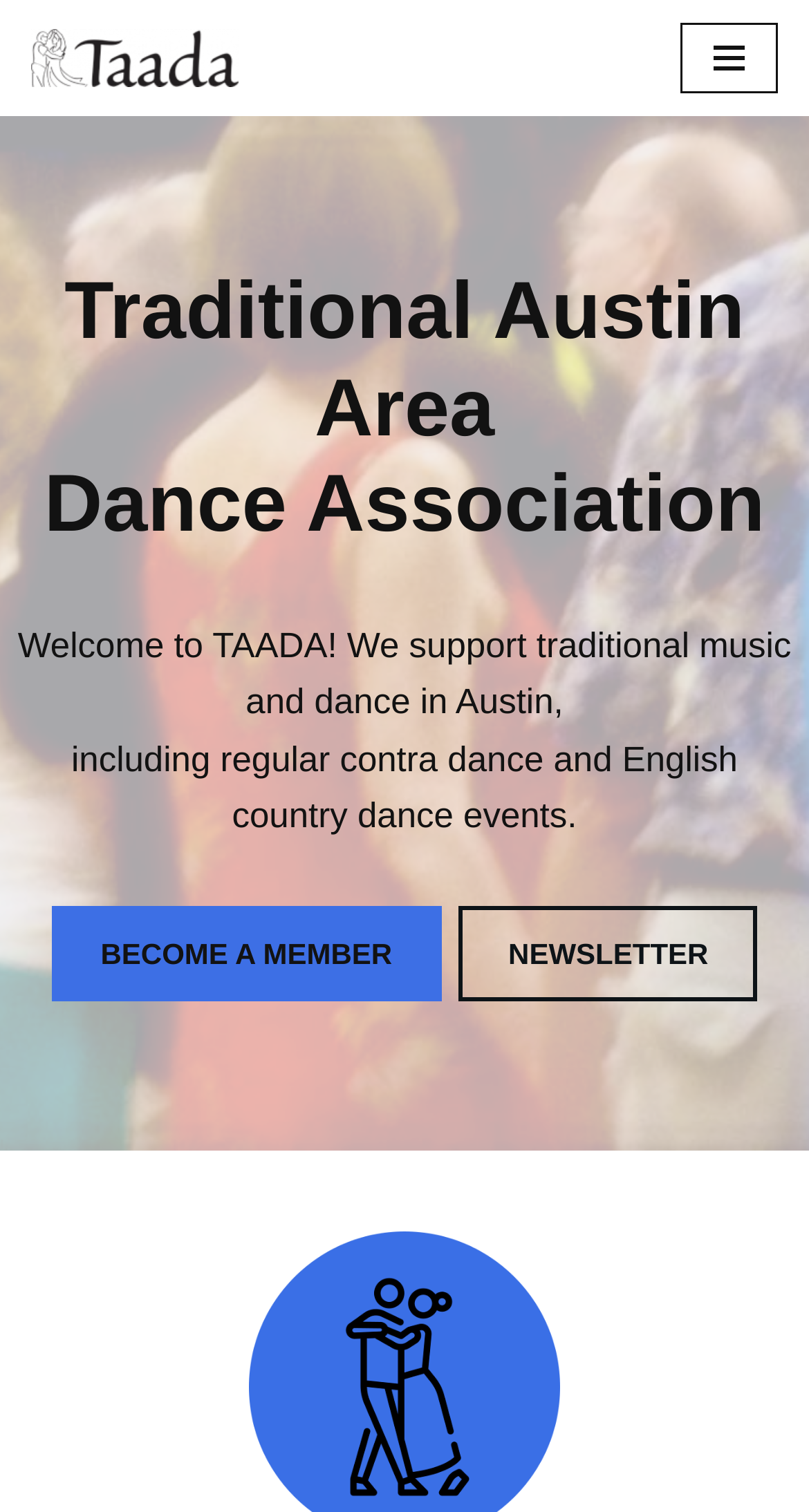Detail the various sections and features present on the webpage.

The webpage is about the Traditional Austin Area Dance Association (TAADA). At the top left, there is a "Skip to content" link. Next to it, on the top center, is the title "TAADA See you on the dance floor" which is also a link. On the top right, there is a "Navigation Menu" button. 

When the navigation menu is expanded, it reveals a heading that reads "Traditional Austin Area Dance Association". Below the heading, there is a paragraph of text that welcomes users to TAADA and explains that the organization supports traditional music and dance in Austin. 

The next line of text continues to describe the types of events TAADA hosts, including contra dance and English country dance events. 

Further down, there are two prominent links: "BECOME A MEMBER" on the left and "NEWSLETTER" on the right.